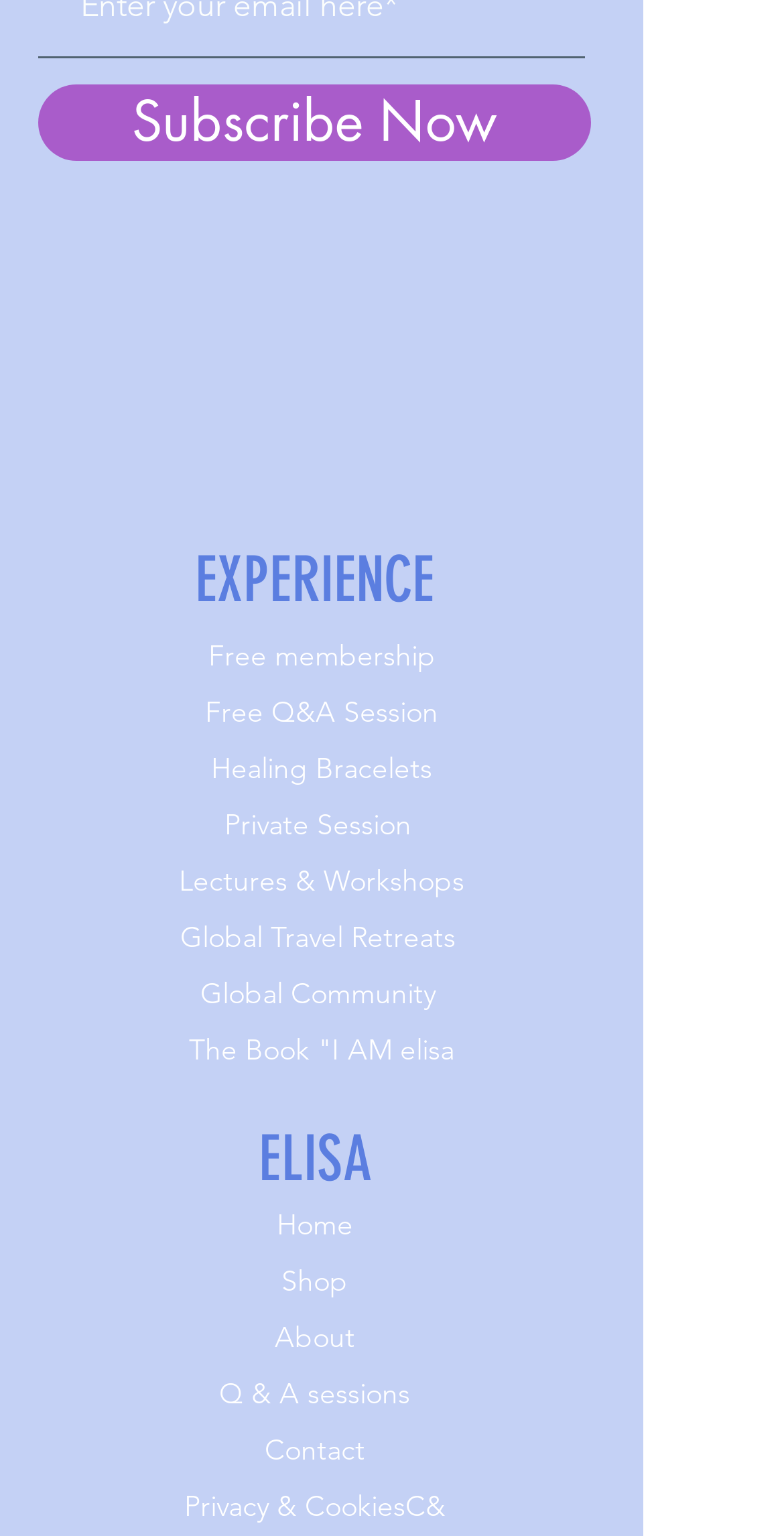Find the bounding box coordinates of the element I should click to carry out the following instruction: "Subscribe to the newsletter".

[0.049, 0.055, 0.754, 0.105]